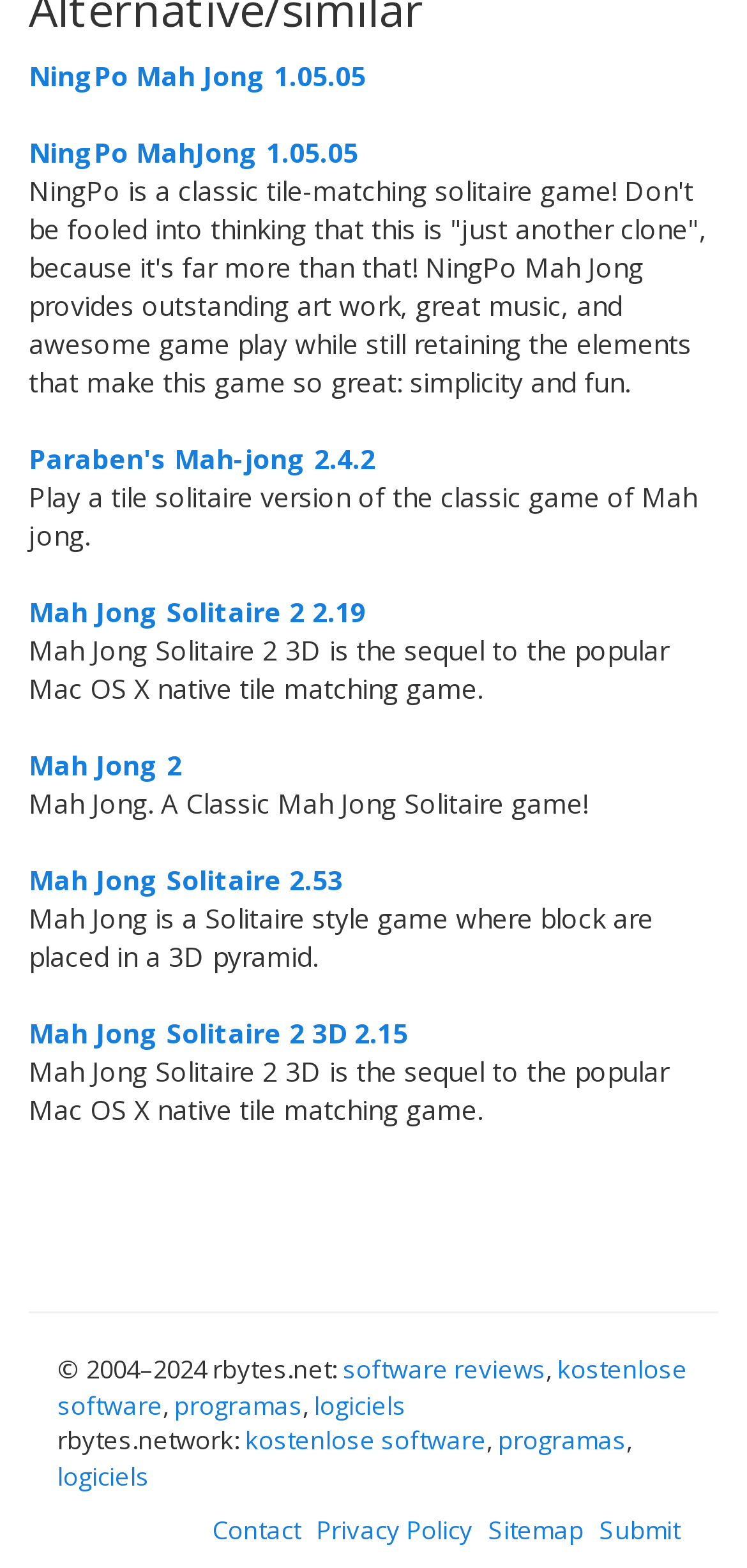Pinpoint the bounding box coordinates of the clickable area needed to execute the instruction: "Check the copyright information". The coordinates should be specified as four float numbers between 0 and 1, i.e., [left, top, right, bottom].

[0.077, 0.862, 0.205, 0.884]